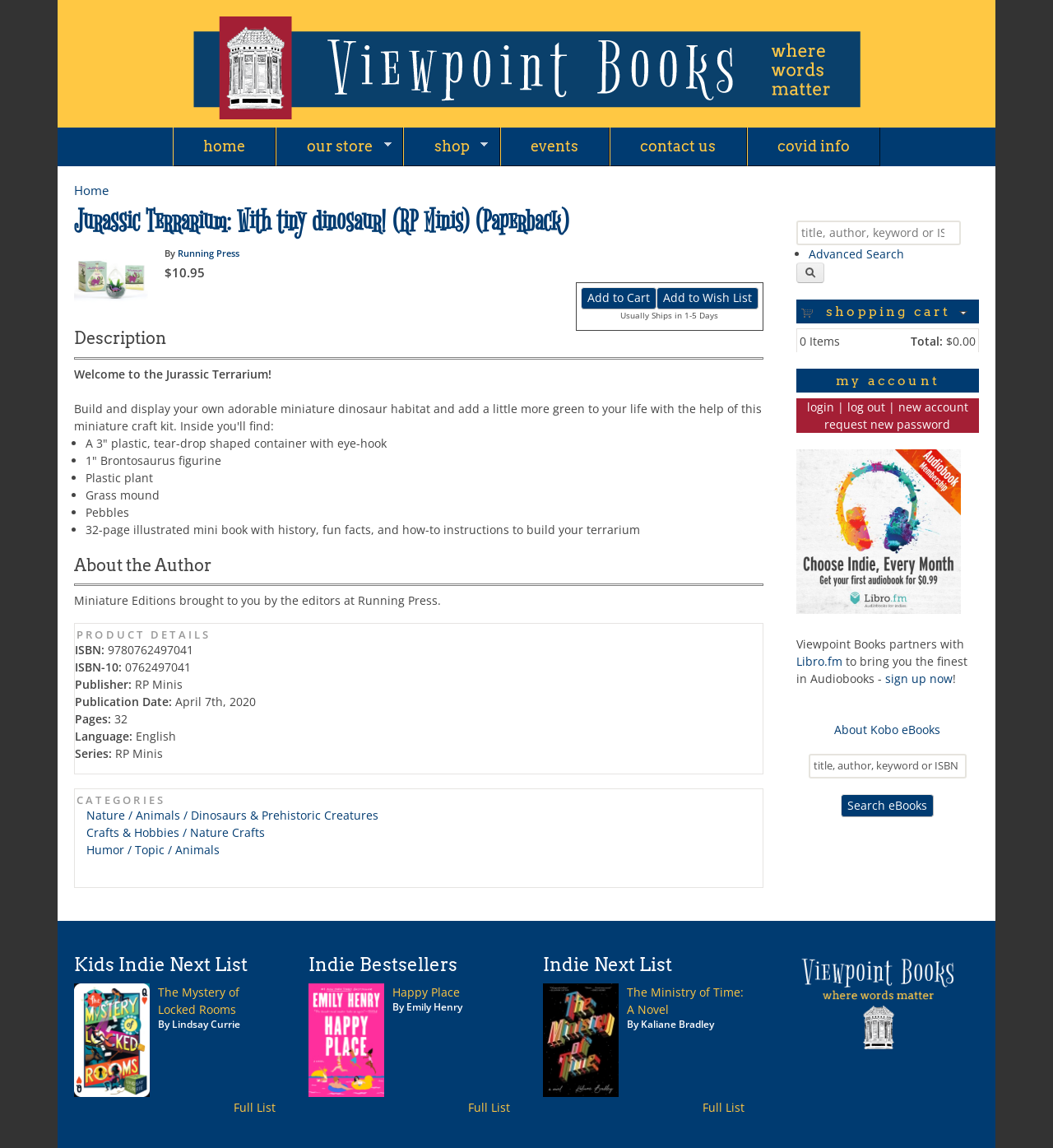Describe all the key features of the webpage in detail.

This webpage is about a product called "Jurassic Terrarium: With tiny dinosaur!" which is a miniature craft kit. At the top of the page, there is a navigation menu with links to "home", "events", "contact us", and "covid info". Below the navigation menu, there is a heading that says "You are here" followed by a breadcrumb trail showing the current page's location.

The main content of the page is divided into sections. The first section displays the product's cover image and title, along with the author's name and a brief description. Below this section, there are two buttons: "Add to Cart" and "Add to Wish List".

The next section is the product description, which starts with a heading and a separator line. The description is divided into bullet points, listing the contents of the kit, including a plastic container, a dinosaur figurine, plants, and other decorative items.

Following the product description, there is a section about the author, which includes a brief text about the publisher, Running Press. Below this section, there is a section called "Product Details", which lists the product's specifications, such as ISBN, publisher, publication date, and language.

The next section is "Categories", which lists the product's categories, including "Nature / Animals / Dinosaurs & Prehistoric Creatures", "Crafts & Hobbies / Nature Crafts", and "Humor / Topic / Animals".

On the right side of the page, there is a search form with a heading and a search box. Below the search form, there is a section showing the shopping cart contents, including the number of items and the total cost. There is also a link to view the shopping cart and a button to log in or log out.

At the very top of the page, there is a link to "Viewpoint Books" and an image of the bookstore's logo.